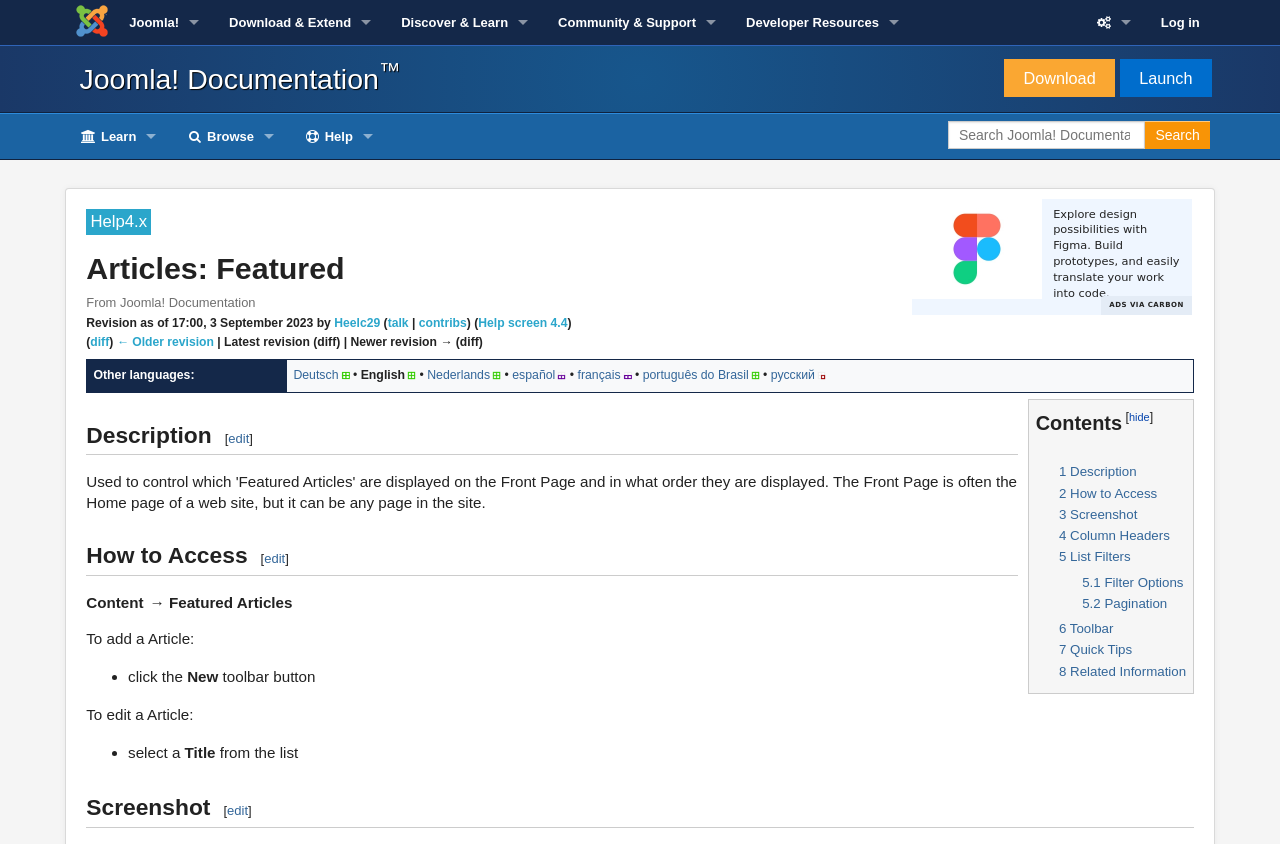Provide the bounding box coordinates of the HTML element described by the text: "Help".

[0.226, 0.135, 0.303, 0.188]